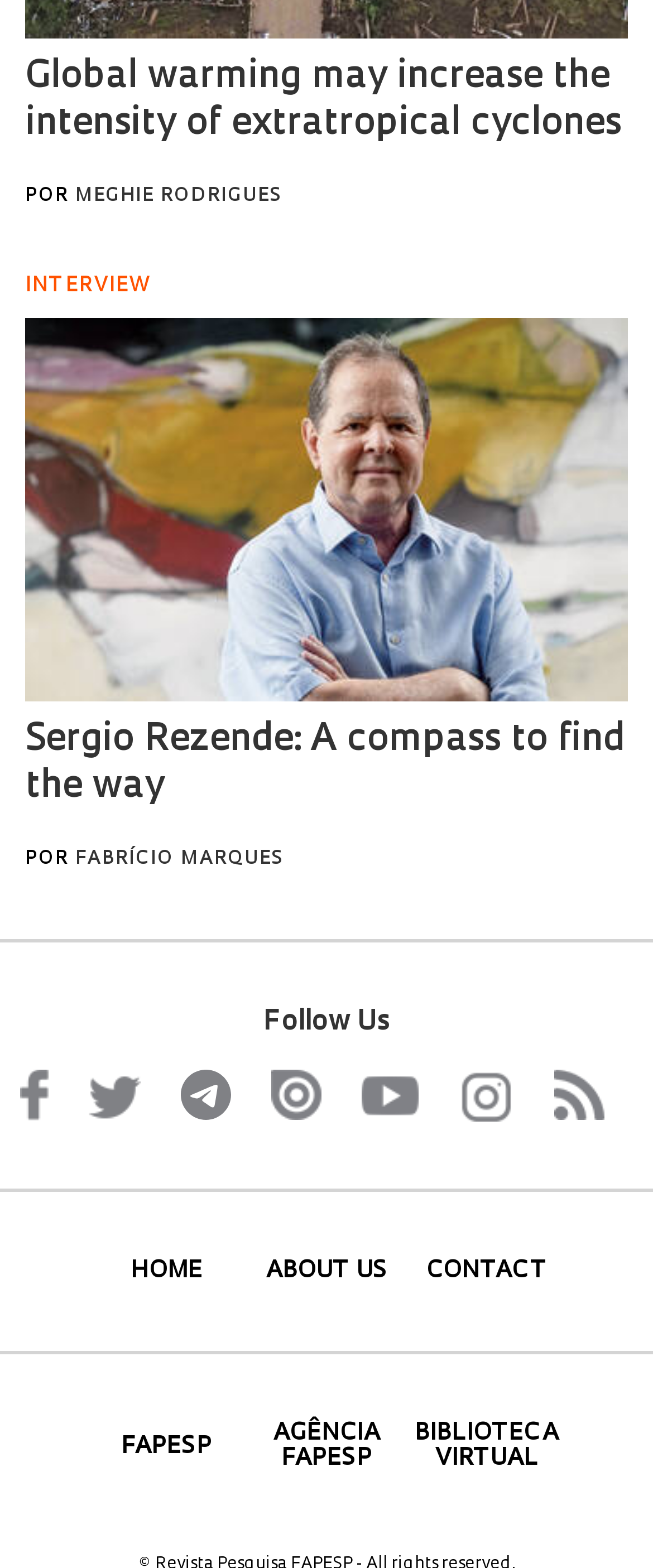Identify the bounding box coordinates of the element that should be clicked to fulfill this task: "Visit FAPESP website". The coordinates should be provided as four float numbers between 0 and 1, i.e., [left, top, right, bottom].

[0.135, 0.915, 0.375, 0.931]